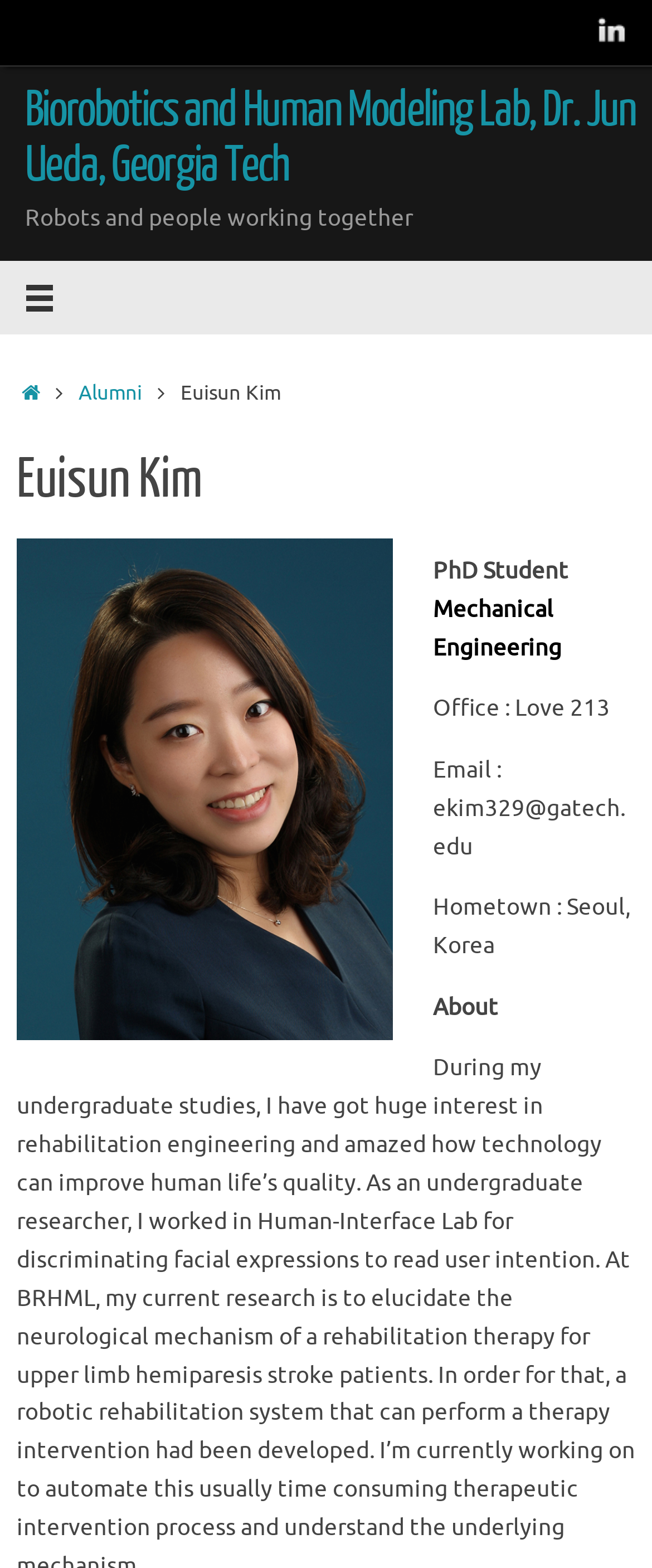What is the researcher's field of study?
Please analyze the image and answer the question with as much detail as possible.

The researcher's field of study is mentioned in the static text element as 'Mechanical Engineering', which is located below the researcher's name.